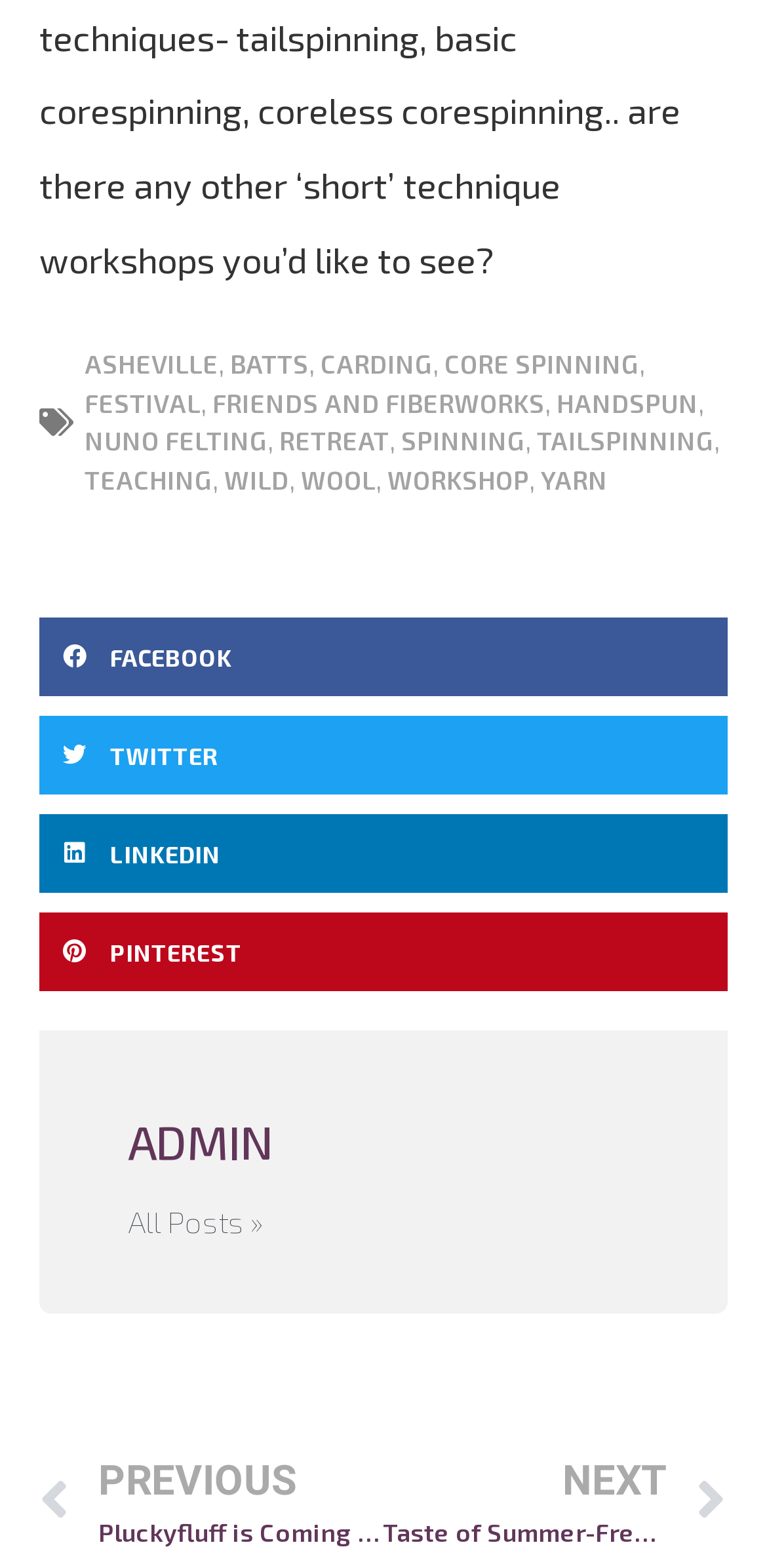Bounding box coordinates should be provided in the format (top-left x, top-left y, bottom-right x, bottom-right y) with all values between 0 and 1. Identify the bounding box for this UI element: All Posts »

[0.167, 0.77, 0.344, 0.789]